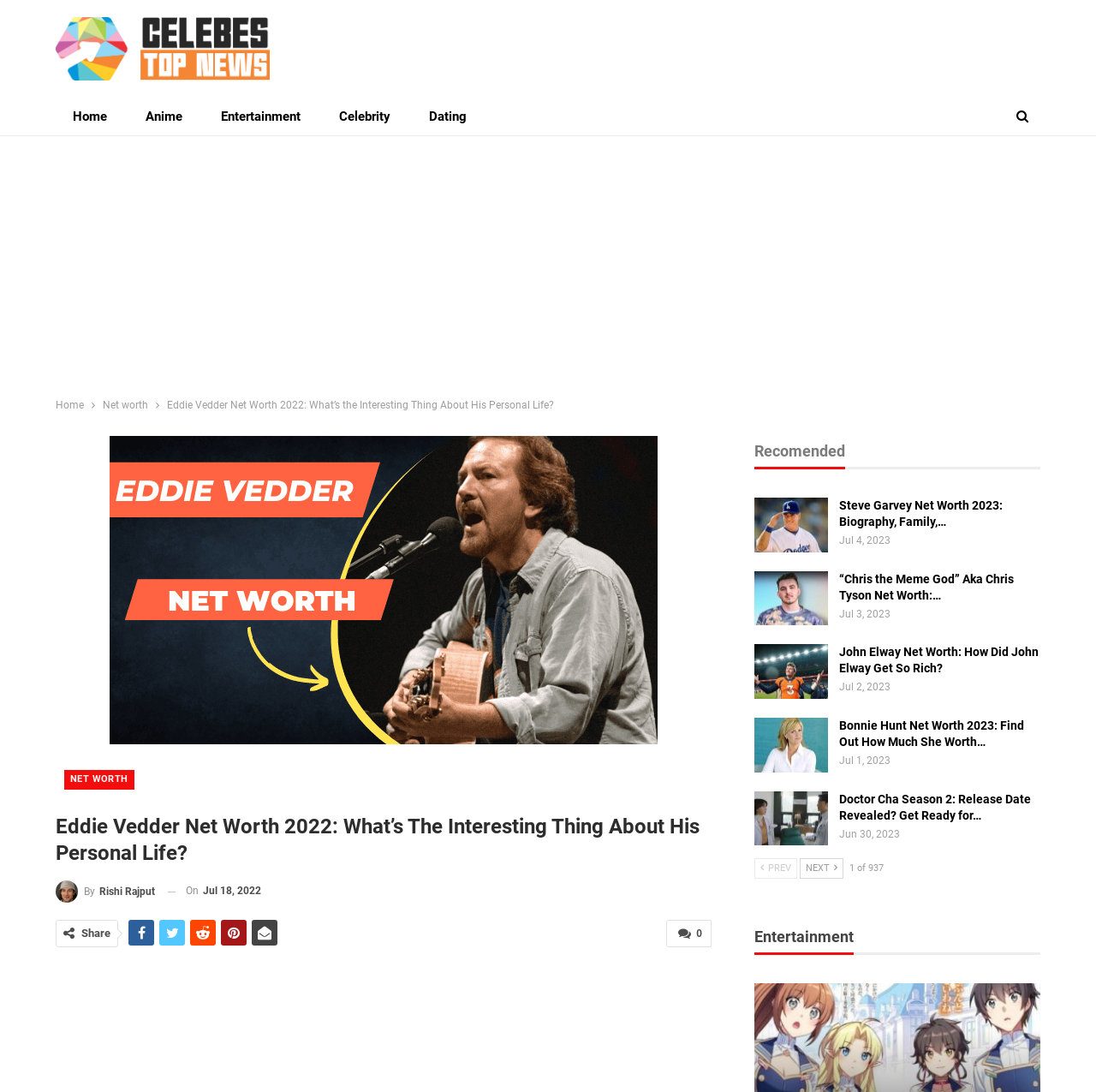Please reply to the following question with a single word or a short phrase:
What is the name of the celebrity mentioned in the article?

Eddie Vedder